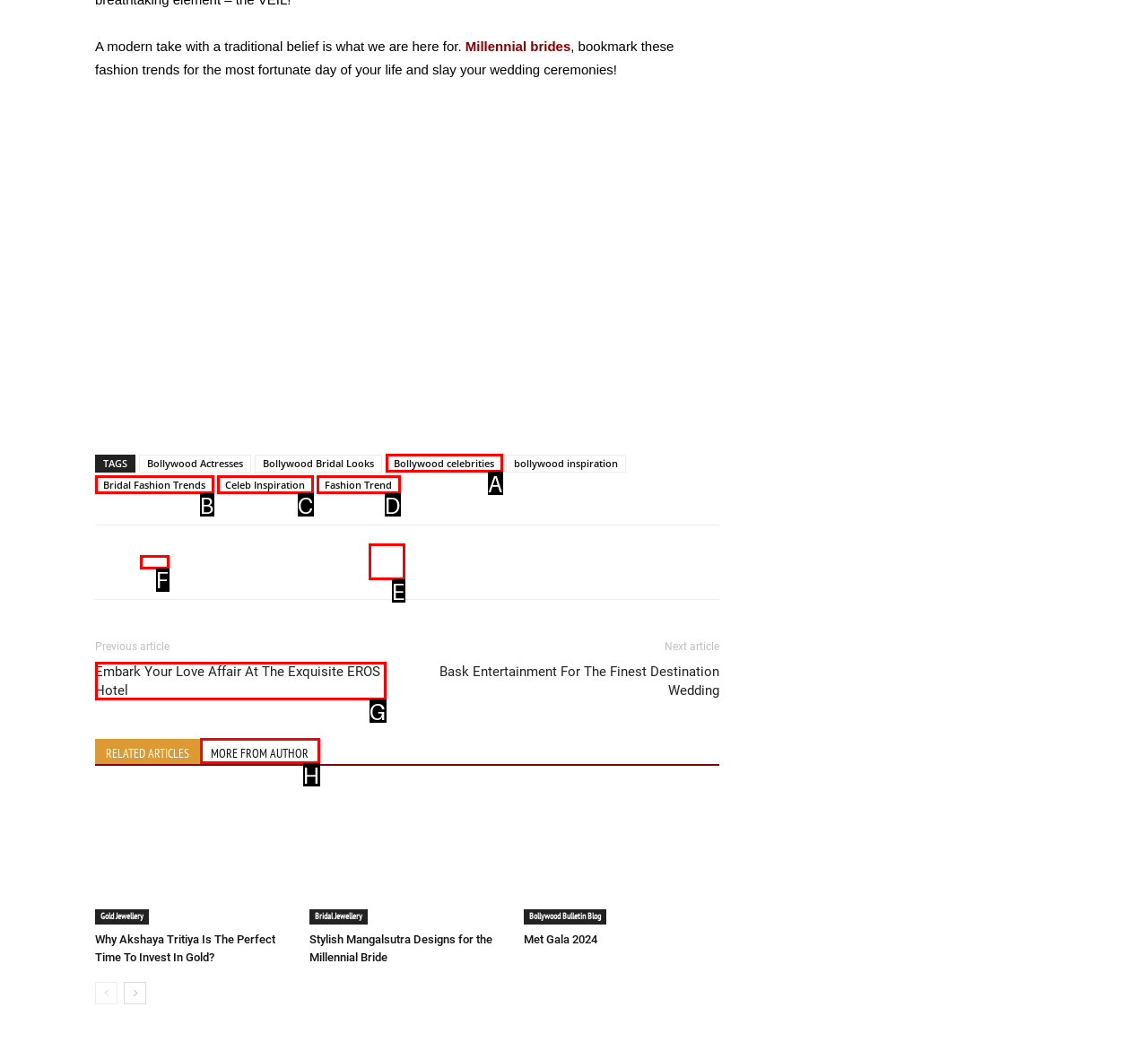From the given options, tell me which letter should be clicked to complete this task: Share this article
Answer with the letter only.

F